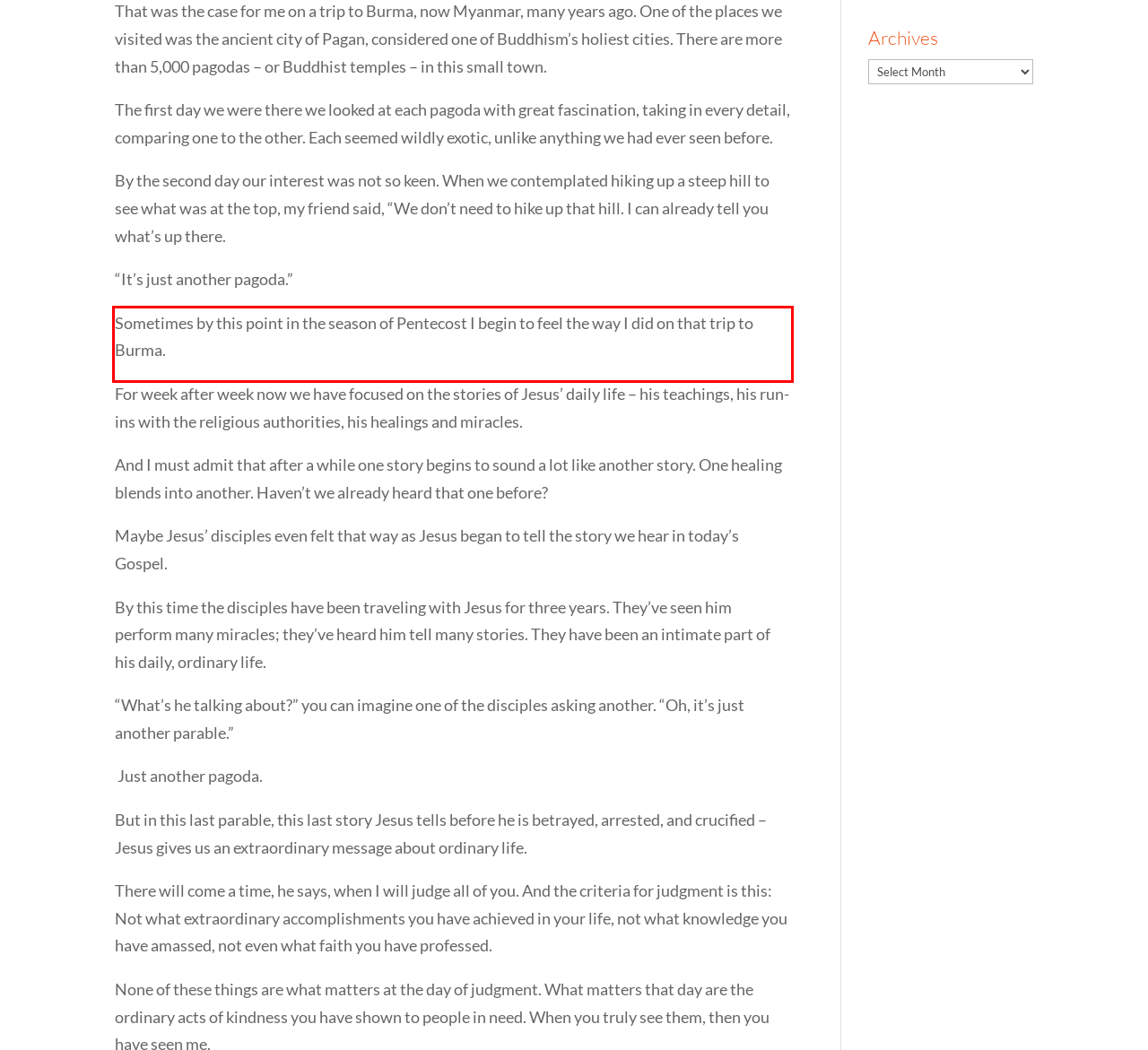You have a screenshot of a webpage where a UI element is enclosed in a red rectangle. Perform OCR to capture the text inside this red rectangle.

Sometimes by this point in the season of Pentecost I begin to feel the way I did on that trip to Burma.